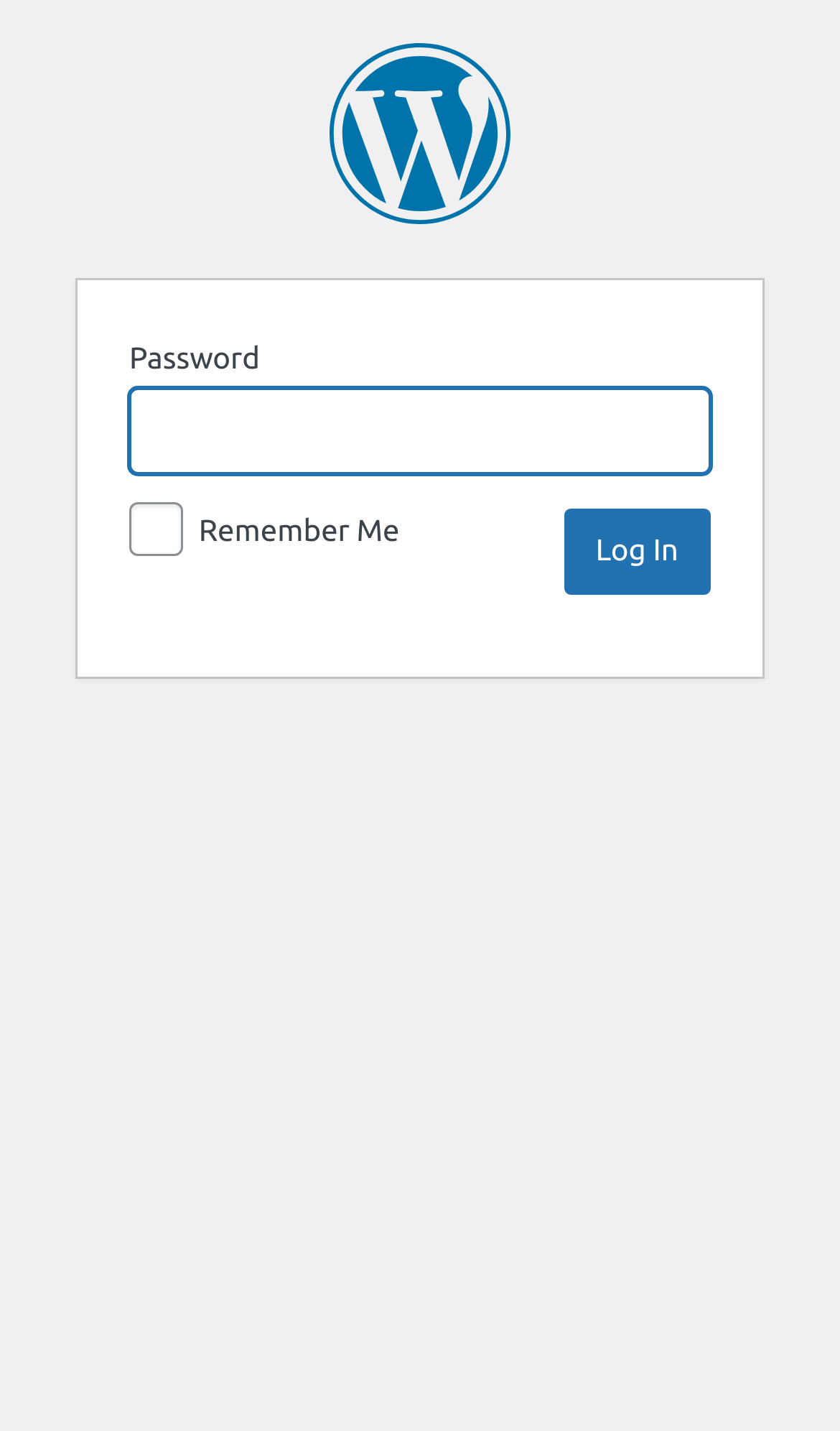Given the following UI element description: "name="wp-submit" value="Log In"", find the bounding box coordinates in the webpage screenshot.

[0.671, 0.355, 0.846, 0.416]